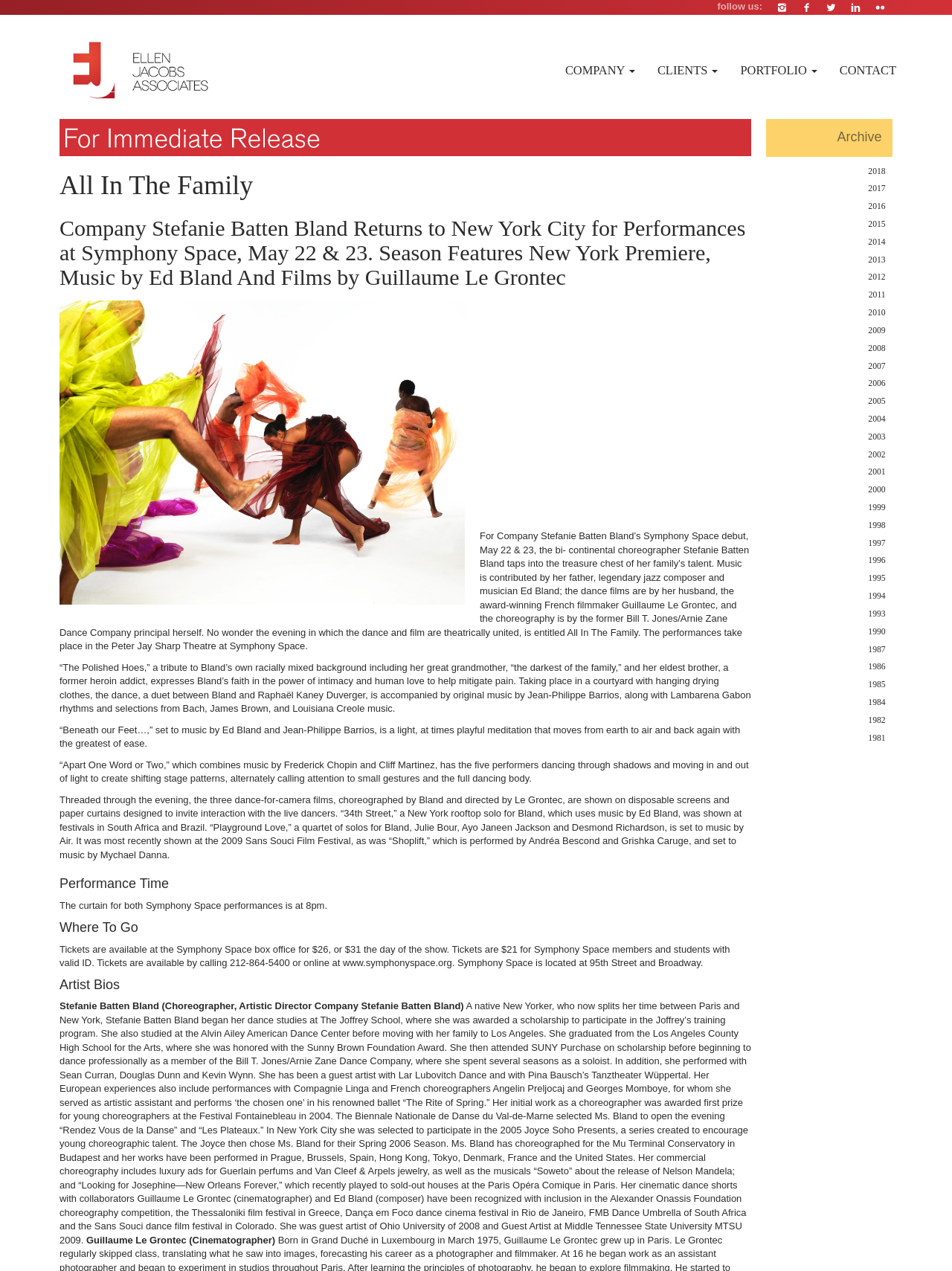What is the location of Symphony Space? Based on the screenshot, please respond with a single word or phrase.

95th Street and Broadway